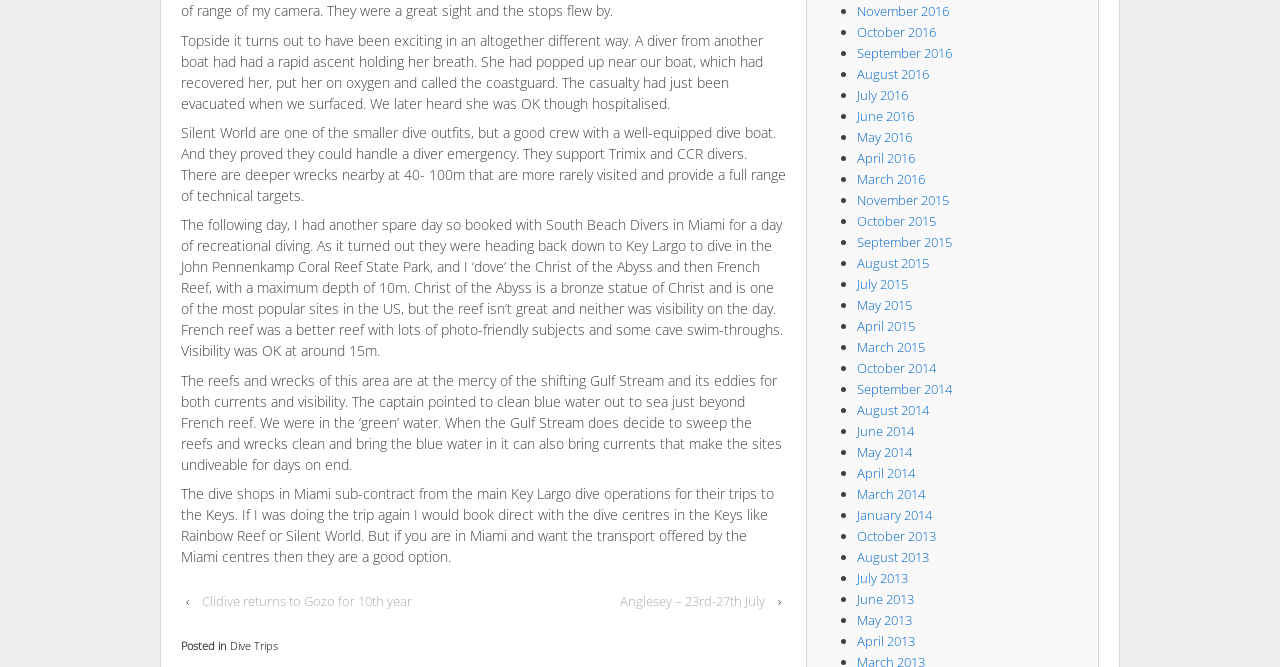Determine the bounding box coordinates of the element's region needed to click to follow the instruction: "Click on 'Dive Trips'". Provide these coordinates as four float numbers between 0 and 1, formatted as [left, top, right, bottom].

[0.18, 0.957, 0.217, 0.979]